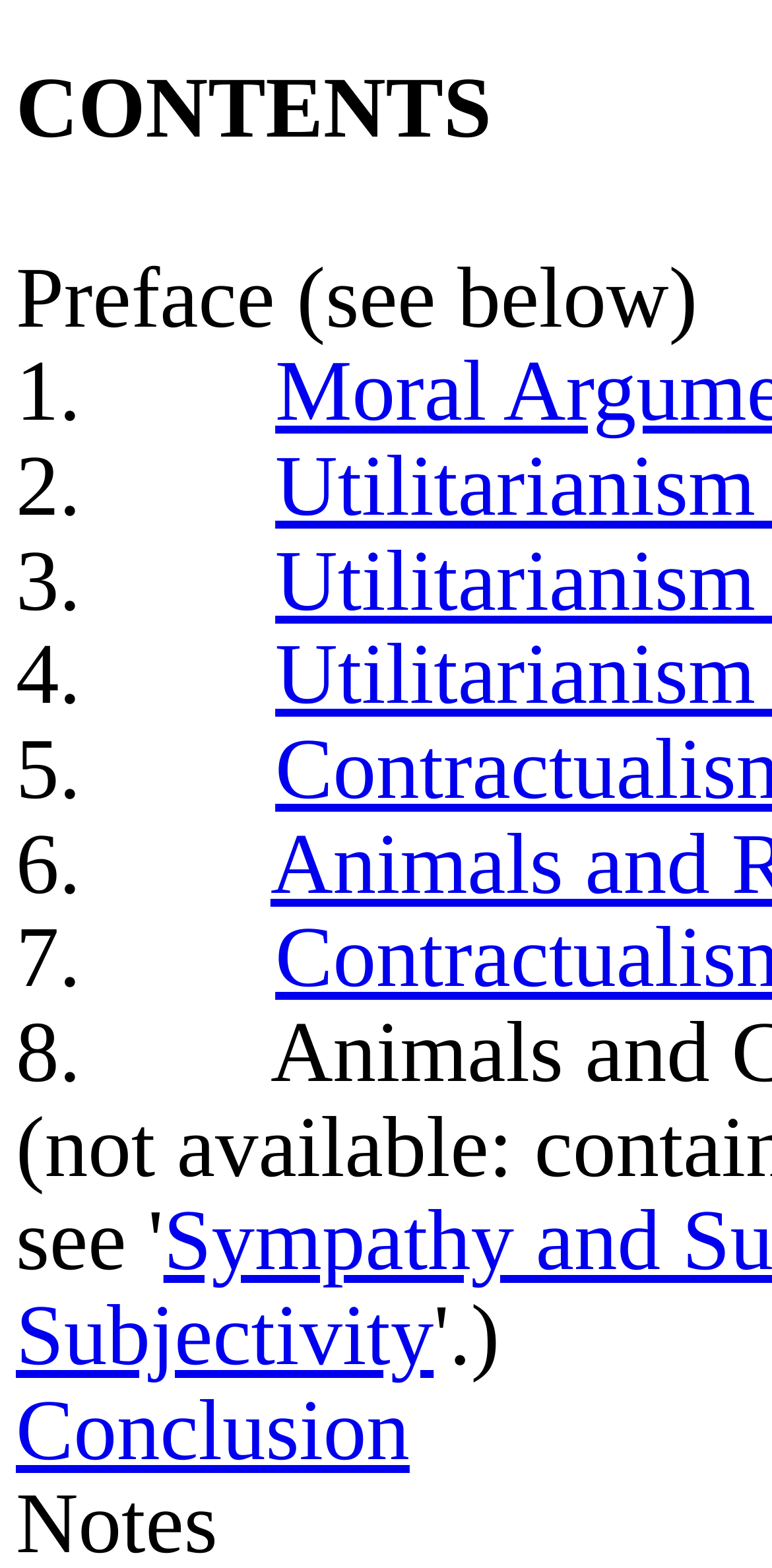Answer the following query concisely with a single word or phrase:
What is the text above the numbered list?

Preface